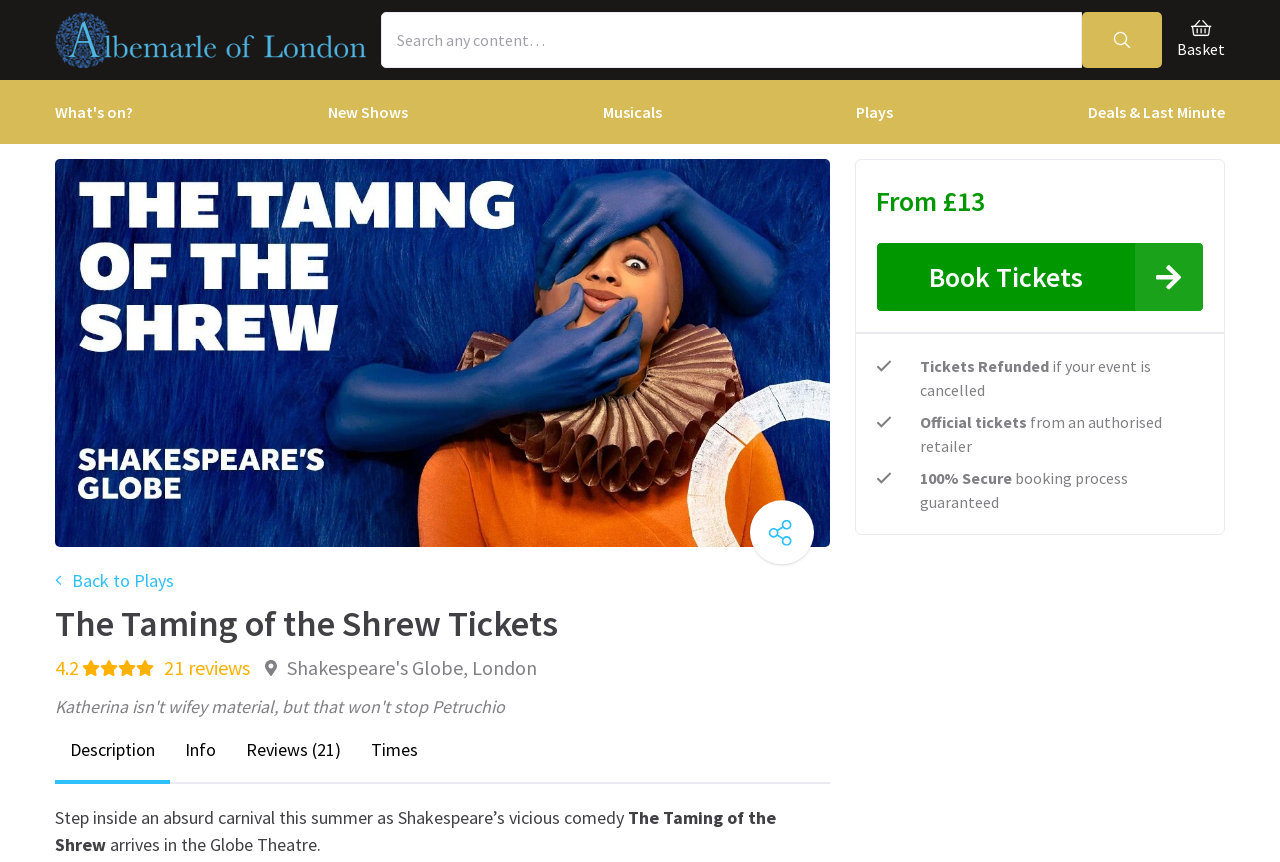Use one word or a short phrase to answer the question provided: 
Where is the play being performed?

London